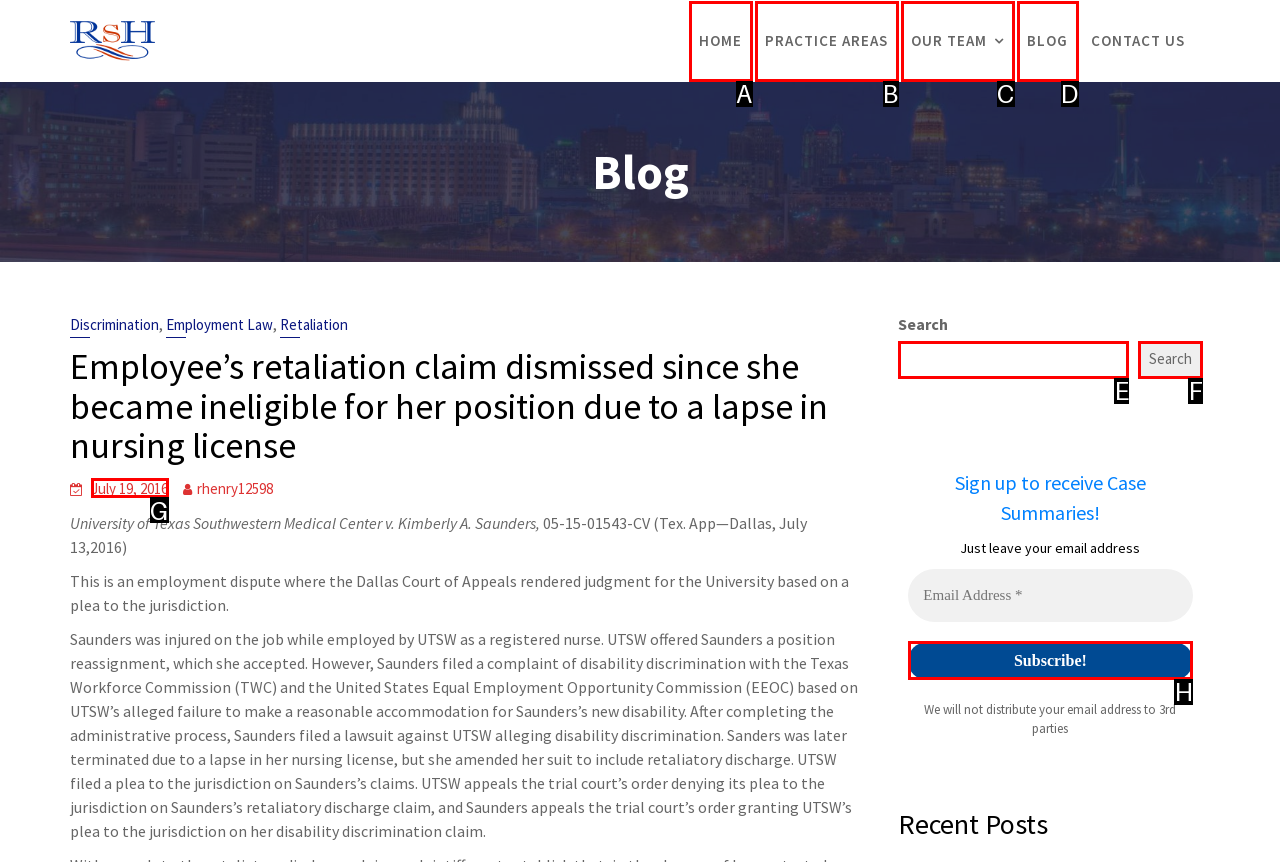Select the HTML element that fits the following description: Blog
Provide the letter of the matching option.

D